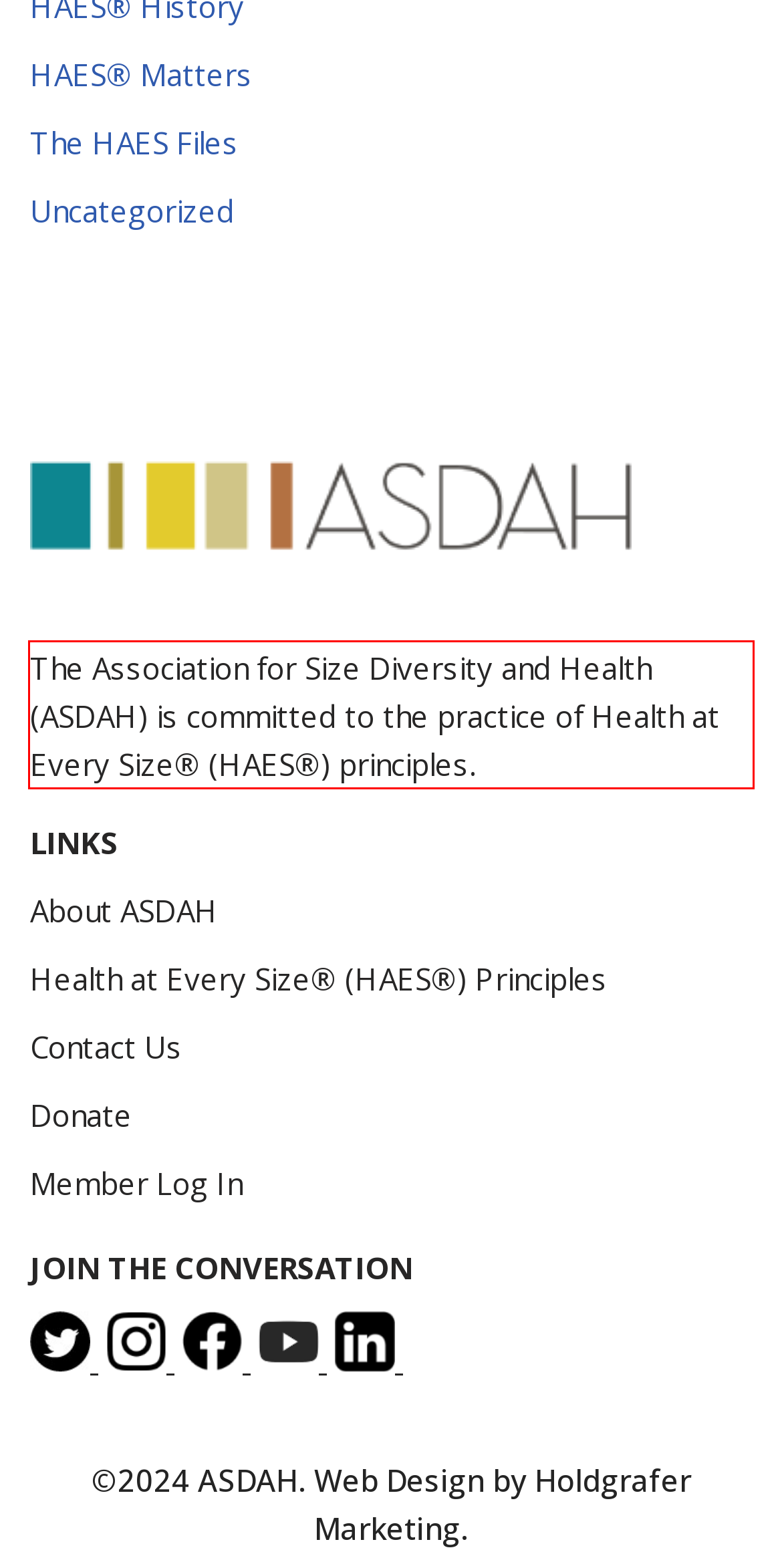Extract and provide the text found inside the red rectangle in the screenshot of the webpage.

The Association for Size Diversity and Health (ASDAH) is committed to the practice of Health at Every Size® (HAES®) principles.